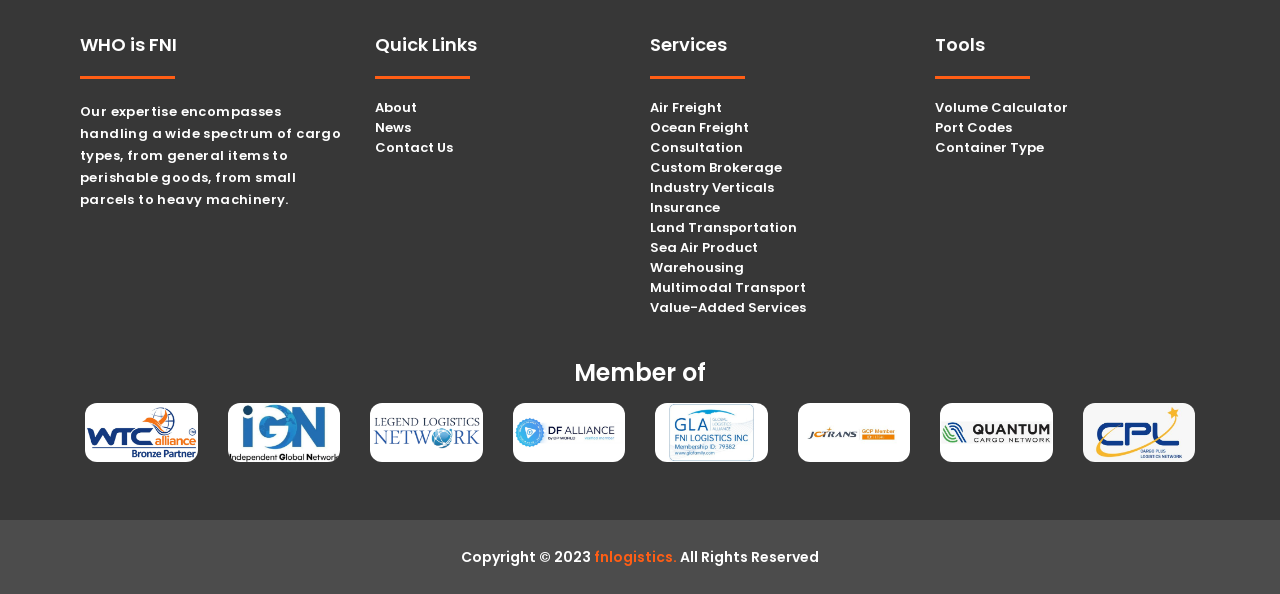Can you specify the bounding box coordinates of the area that needs to be clicked to fulfill the following instruction: "Click on Volume Calculator"?

[0.73, 0.165, 0.834, 0.197]